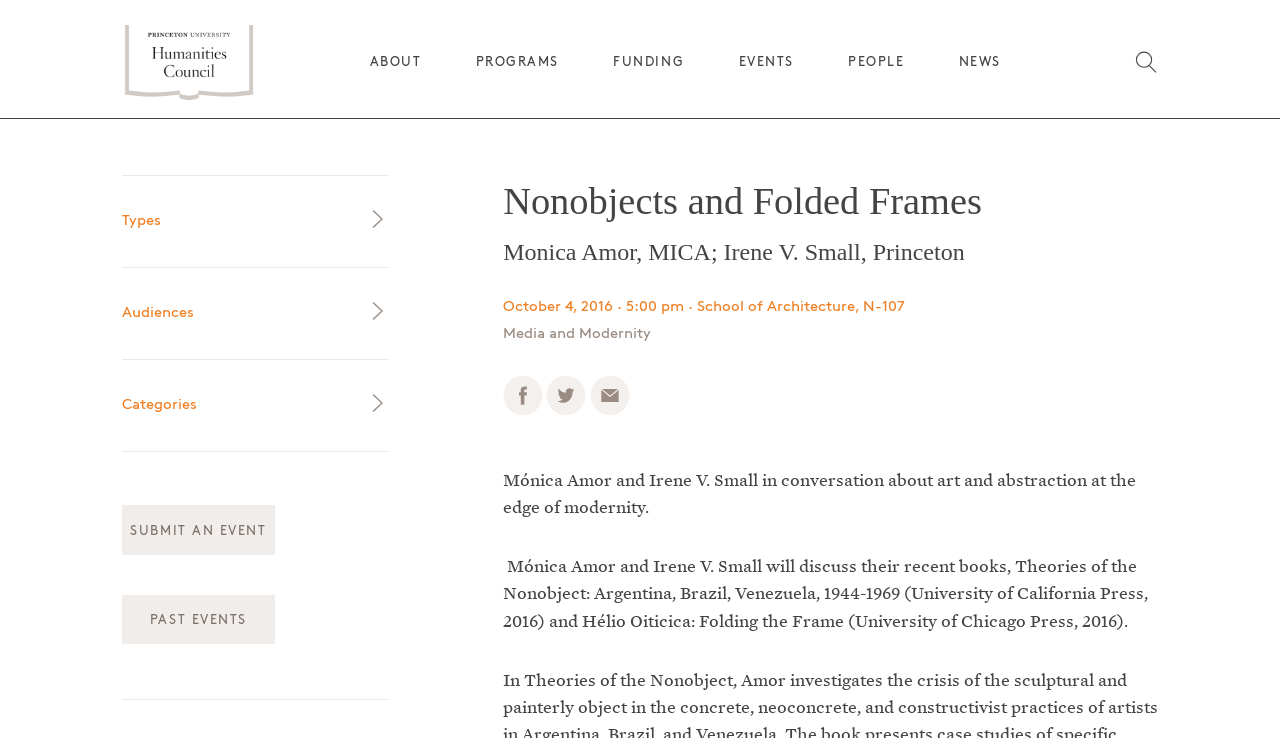Please indicate the bounding box coordinates for the clickable area to complete the following task: "Submit an event". The coordinates should be specified as four float numbers between 0 and 1, i.e., [left, top, right, bottom].

[0.095, 0.684, 0.215, 0.752]